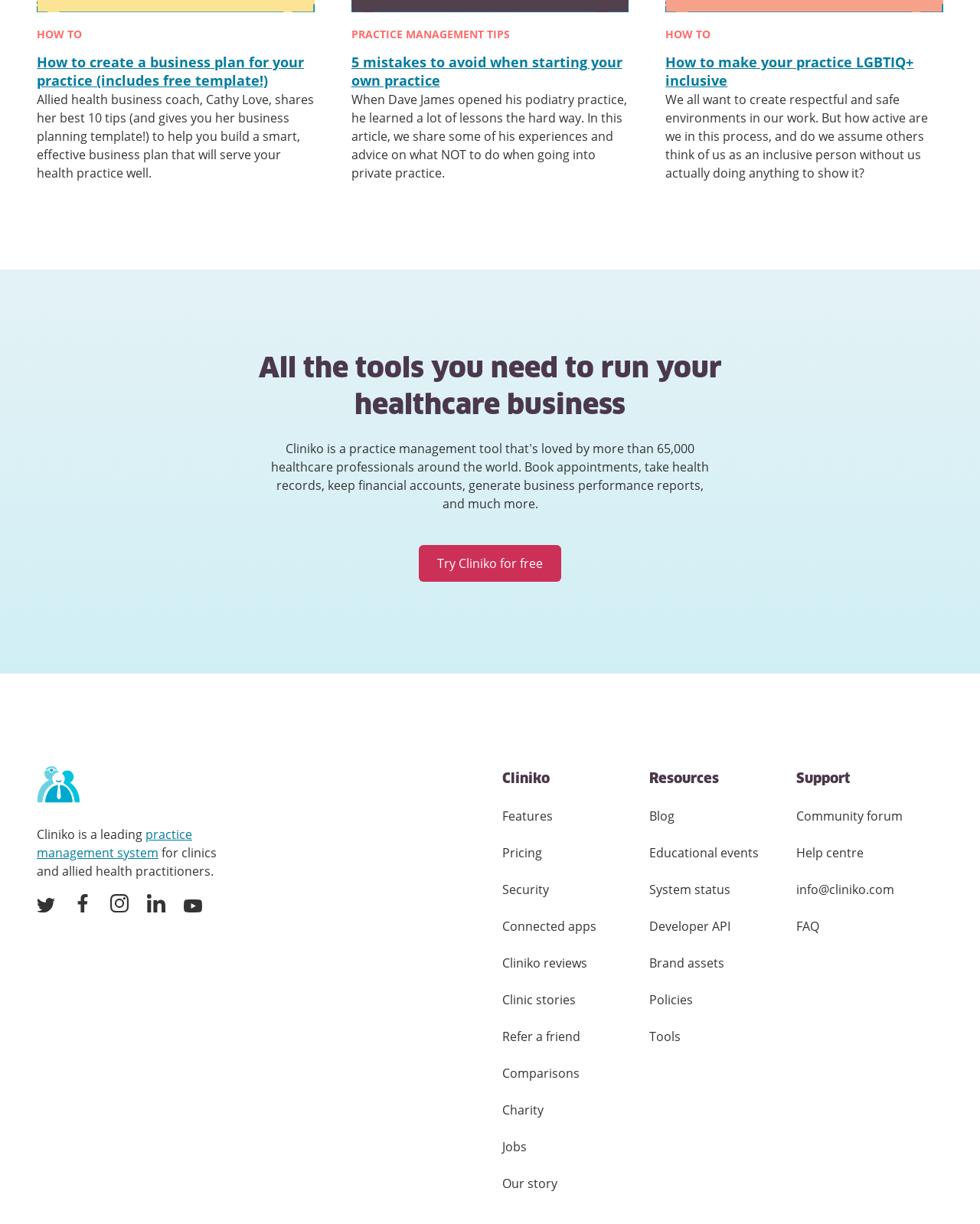Indicate the bounding box coordinates of the element that must be clicked to execute the instruction: "Donate to support independent journalism in Cambodia". The coordinates should be given as four float numbers between 0 and 1, i.e., [left, top, right, bottom].

None